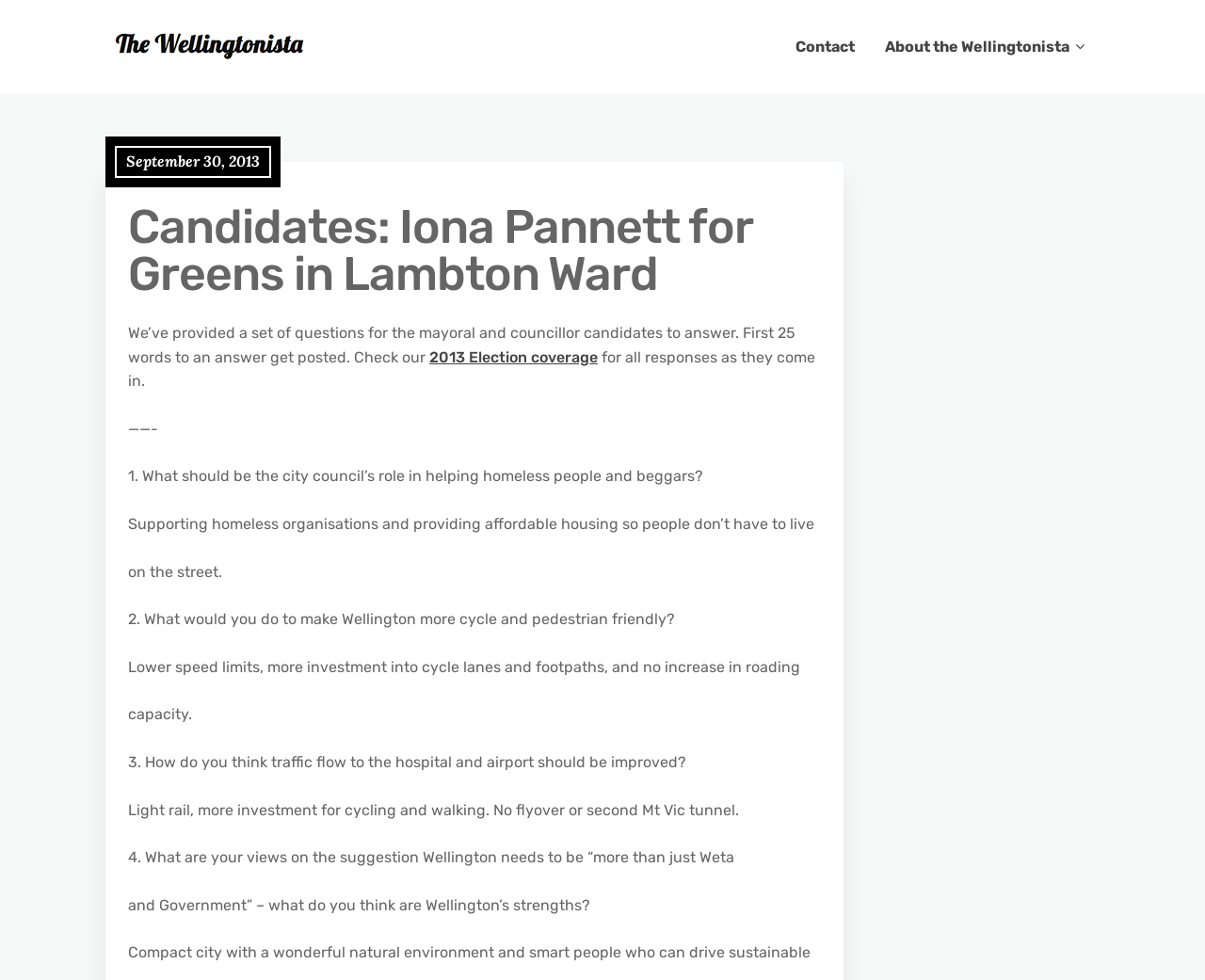Provide the bounding box coordinates of the UI element this sentence describes: "About the Wellingtonista".

[0.722, 0.014, 0.912, 0.081]